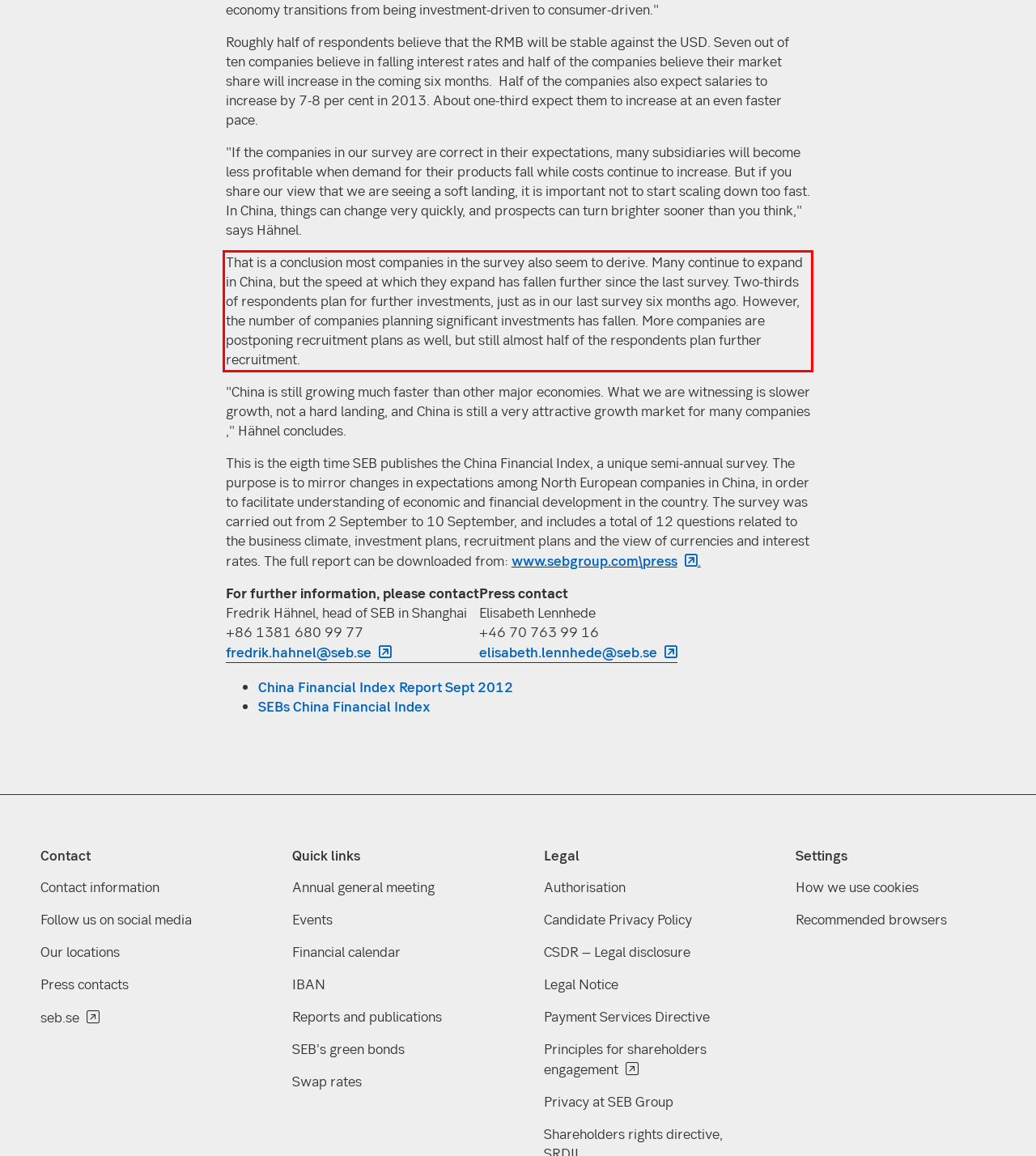Identify and transcribe the text content enclosed by the red bounding box in the given screenshot.

That is a conclusion most companies in the survey also seem to derive. Many continue to expand in China, but the speed at which they expand has fallen further since the last survey. Two-thirds of respondents plan for further investments, just as in our last survey six months ago. However, the number of companies planning significant investments has fallen. More companies are postponing recruitment plans as well, but still almost half of the respondents plan further recruitment.